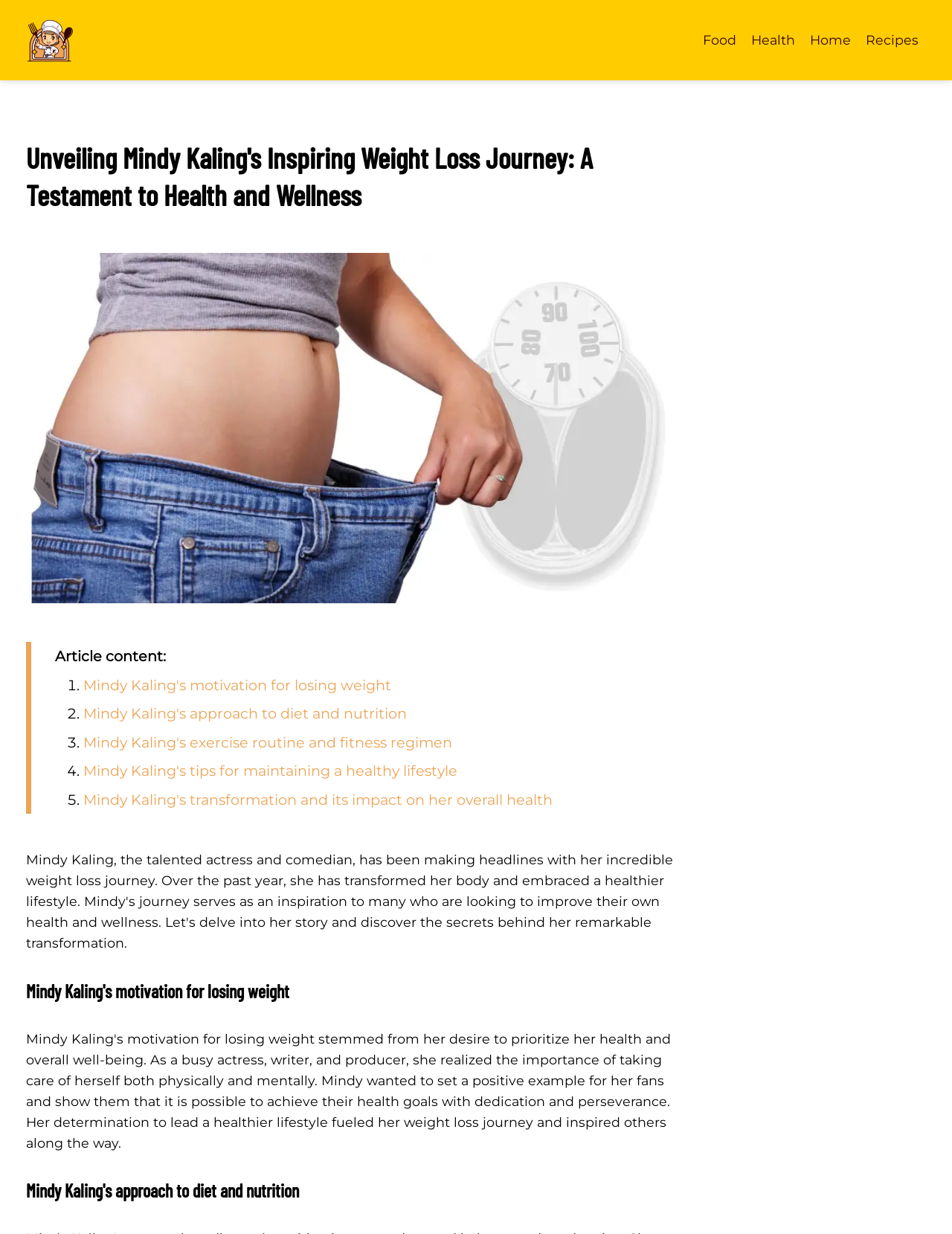Provide your answer in a single word or phrase: 
What is the topic of the second heading in the article?

Mindy Kaling's approach to diet and nutrition